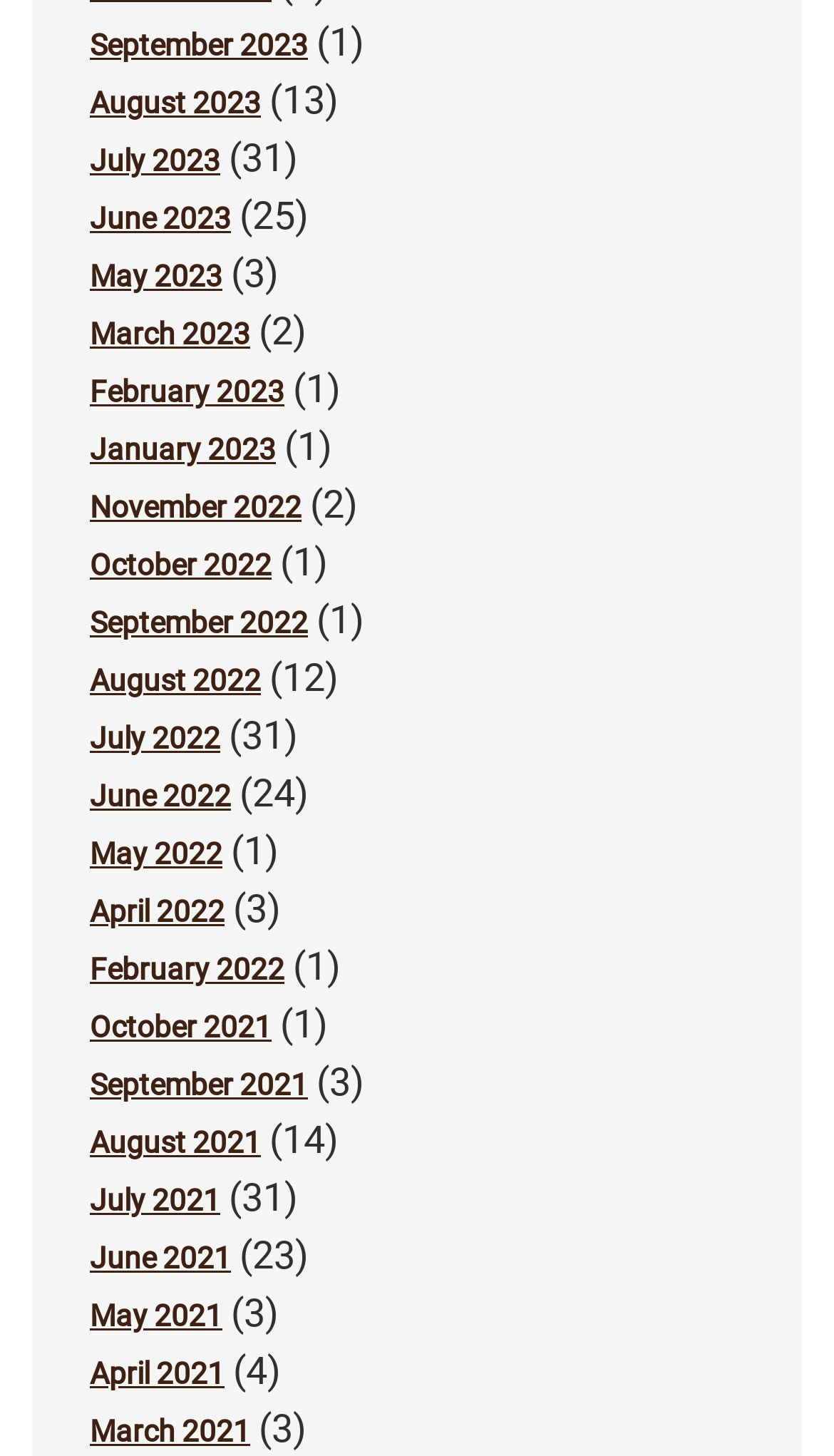Please provide the bounding box coordinate of the region that matches the element description: June 2021. Coordinates should be in the format (top-left x, top-left y, bottom-right x, bottom-right y) and all values should be between 0 and 1.

[0.108, 0.852, 0.277, 0.876]